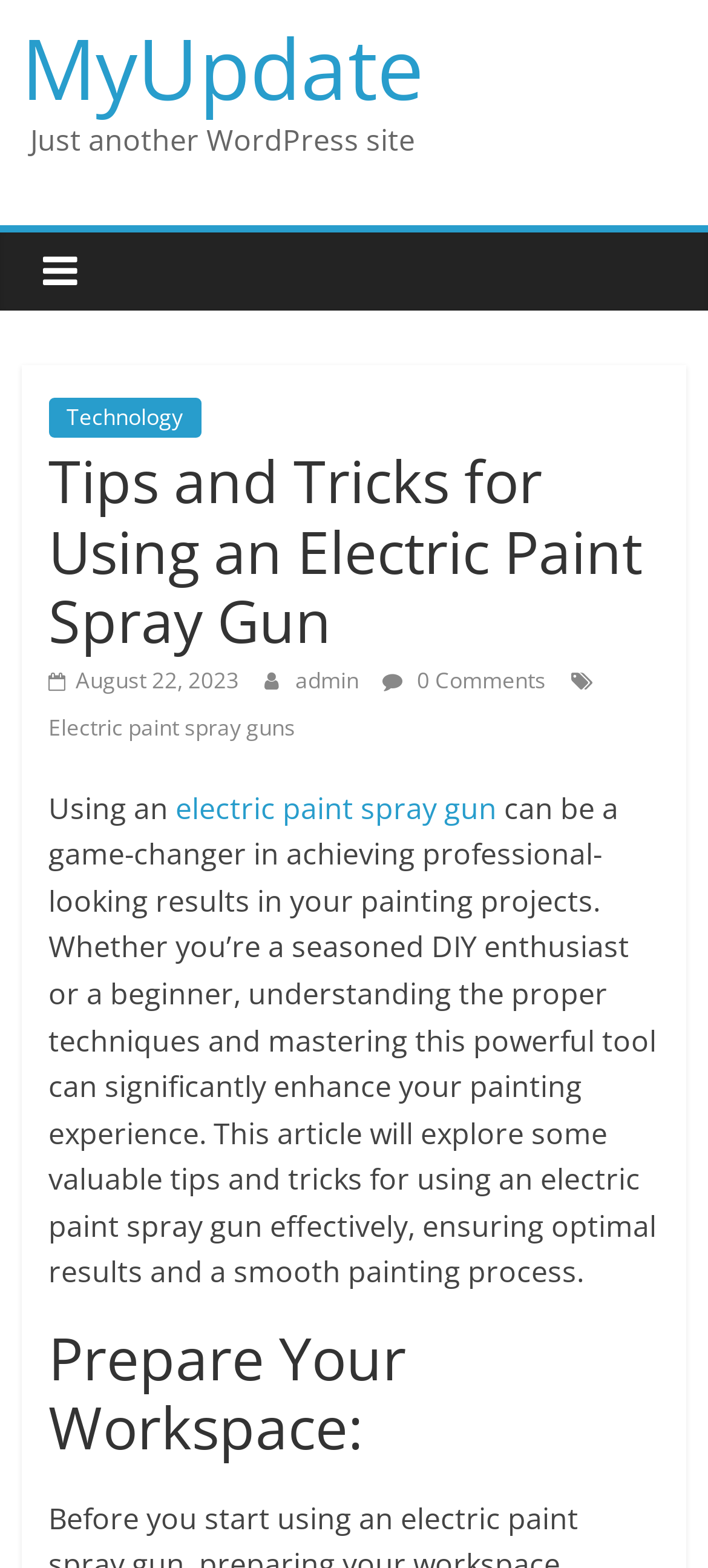Create a detailed summary of the webpage's content and design.

The webpage is about tips and tricks for using an electric paint spray gun, with a focus on achieving professional-looking results in painting projects. At the top left of the page, there is a heading "MyUpdate" with a link to the website's homepage. Below it, there is a static text "Just another WordPress site". 

To the right of the top section, there are several links, including "Technology", a date "August 22, 2023", a link to the author "admin", and a link to comments. 

The main content of the page starts with a heading "Tips and Tricks for Using an Electric Paint Spray Gun" followed by a brief introduction to the article. The introduction explains that understanding the proper techniques and mastering the electric paint spray gun can enhance the painting experience. 

Below the introduction, there is a subheading "Prepare Your Workspace:" which suggests that the article will provide tips and tricks for preparing the workspace when using an electric paint spray gun.